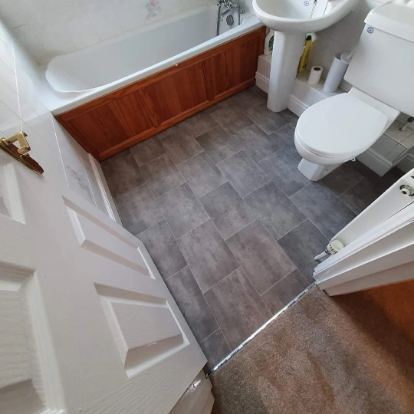Provide a brief response using a word or short phrase to this question:
What type of design does the vinyl flooring display?

Modern gray tile